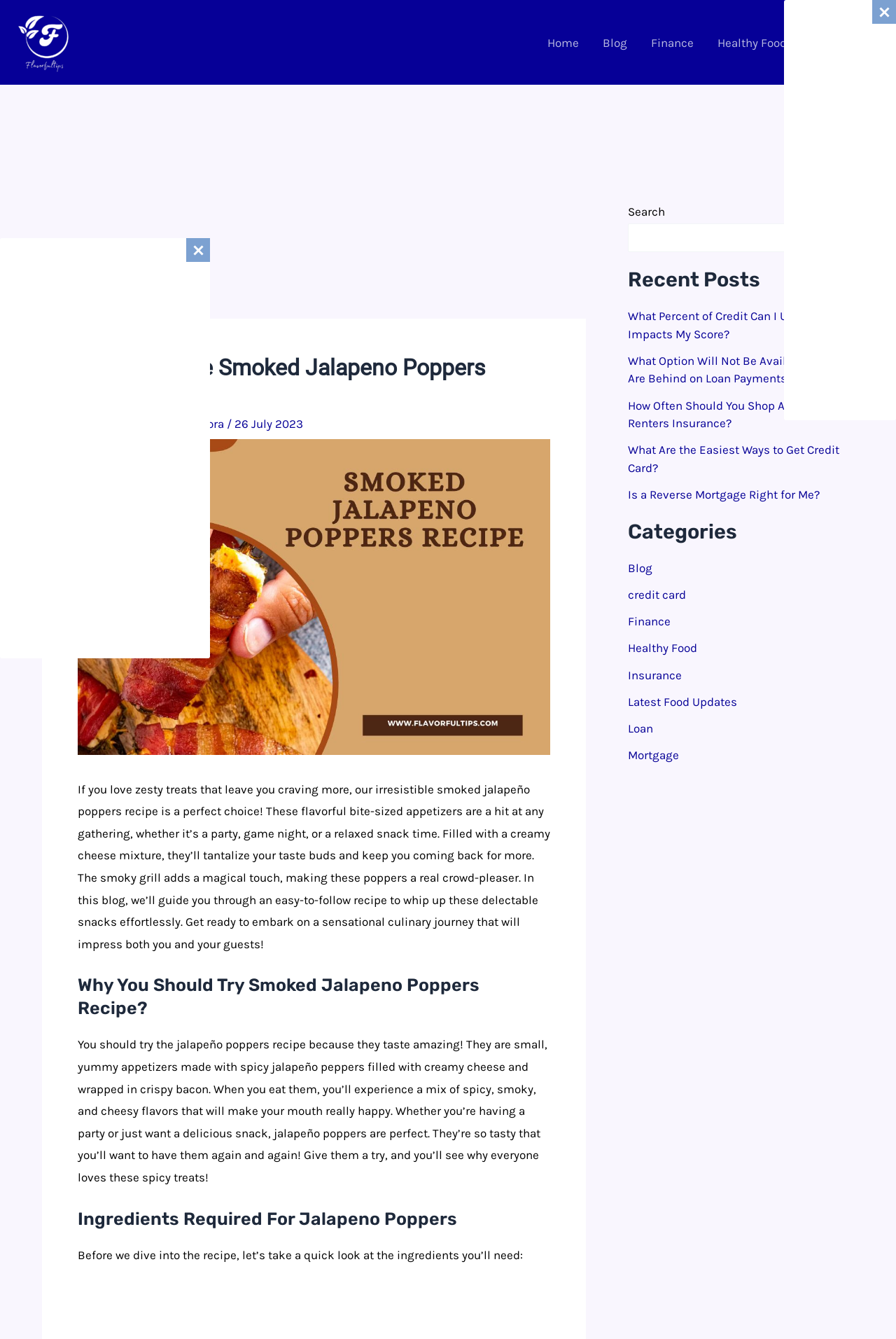What is the category of the post 'What Percent of Credit Can I Use Before It Impacts My Score?'? Observe the screenshot and provide a one-word or short phrase answer.

Finance